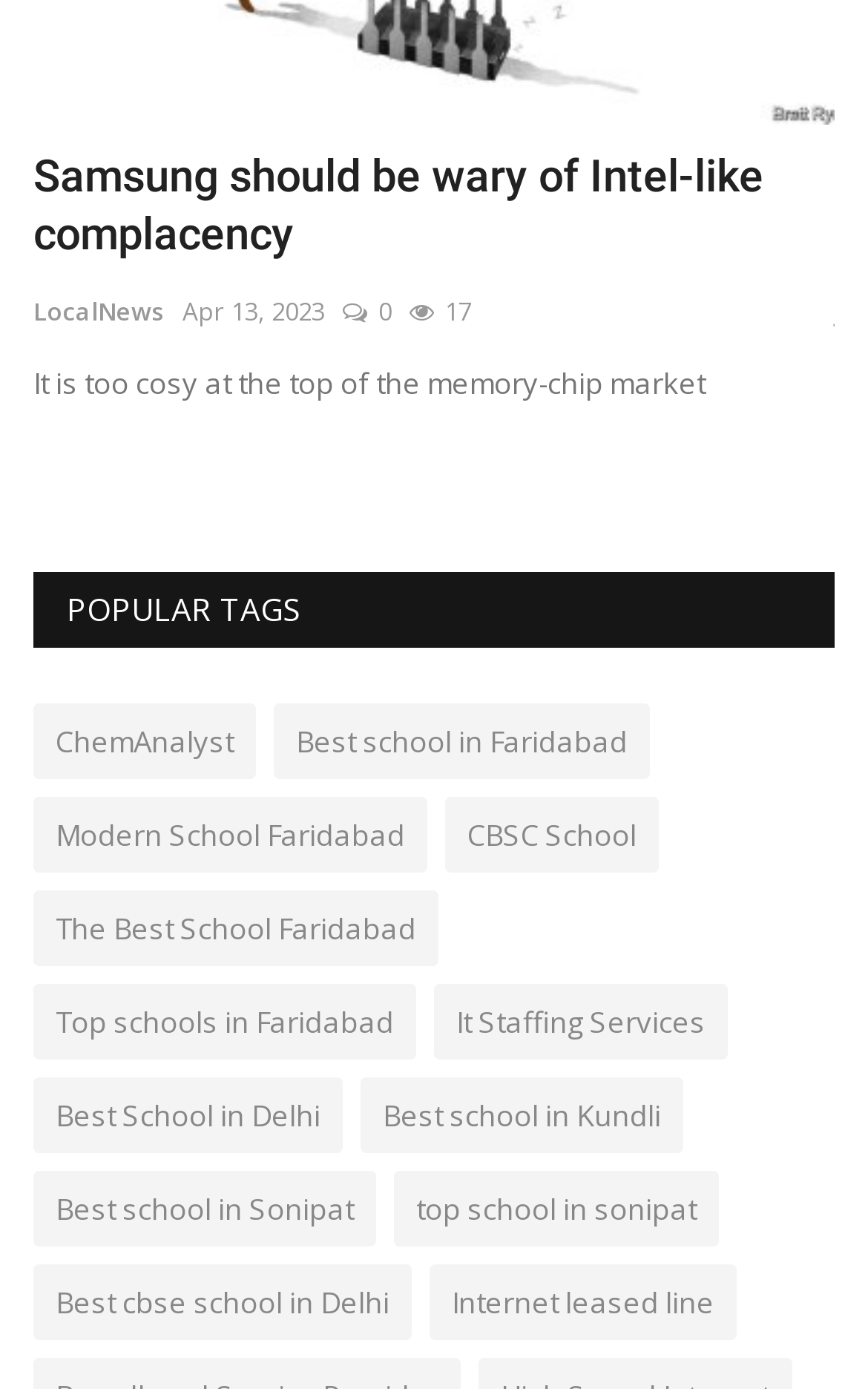Can you give a comprehensive explanation to the question given the content of the image?
What is the last link under 'POPULAR TAGS'?

I looked at the links under the 'POPULAR TAGS' heading and found that the last link is 'Internet leased line'.